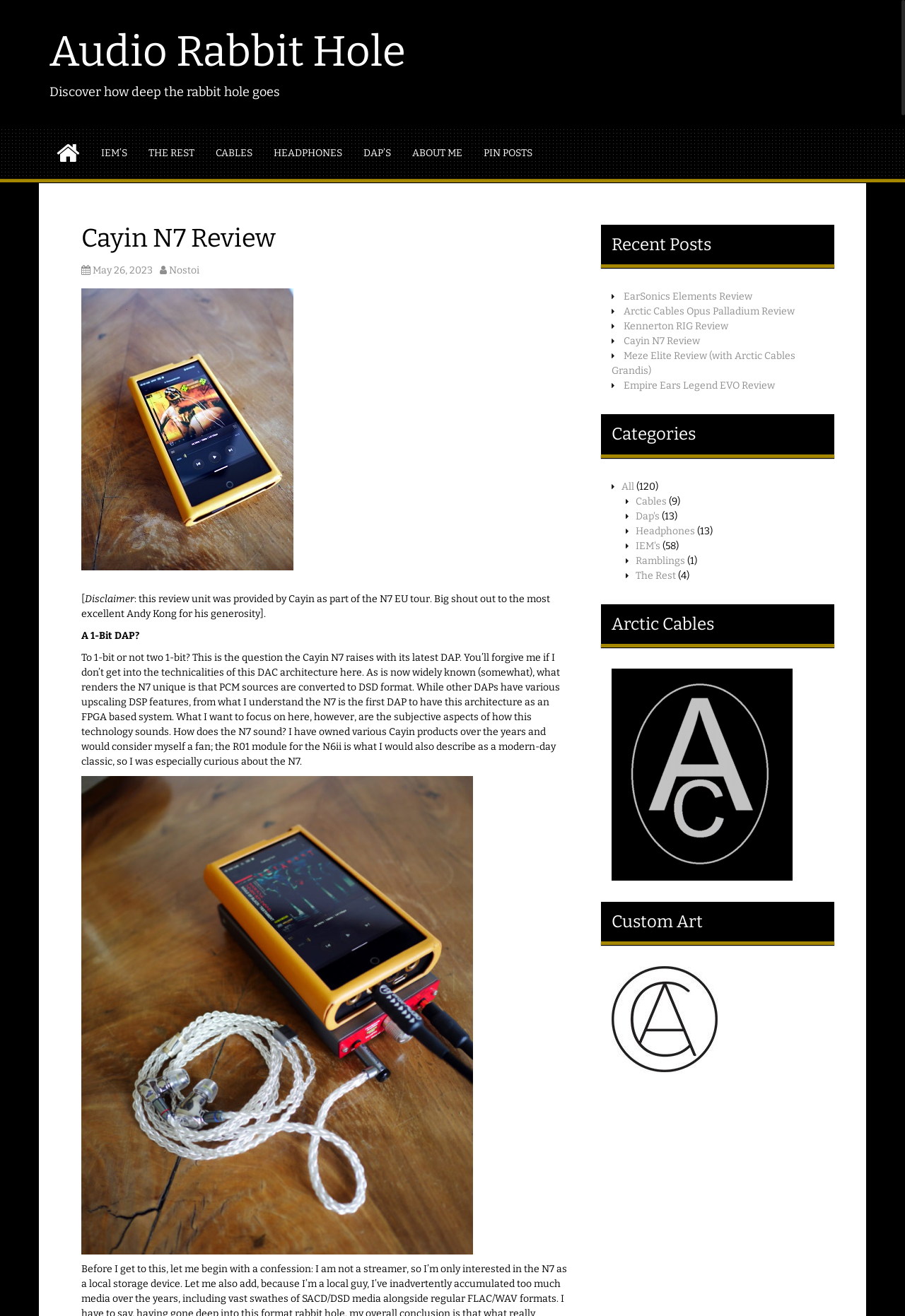Given the element description register, predict the bounding box coordinates for the UI element in the webpage screenshot. The format should be (top-left x, top-left y, bottom-right x, bottom-right y), and the values should be between 0 and 1.

None